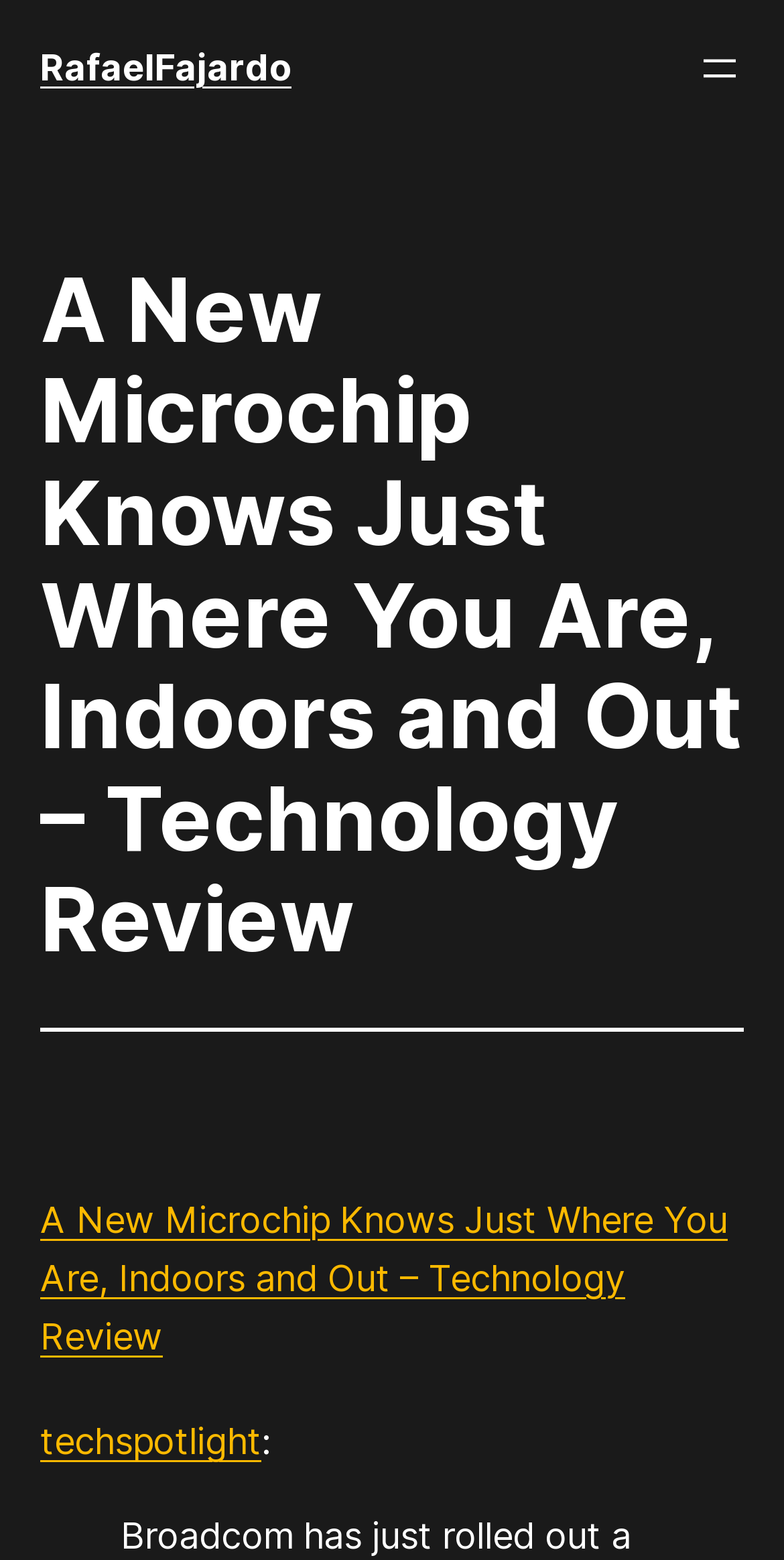How many links are there in the main content?
Please ensure your answer to the question is detailed and covers all necessary aspects.

By examining the webpage, we can see that there are three links in the main content: 'A New Microchip Knows Just Where You Are, Indoors and Out – Technology Review', 'techspotlight', and 'RafaelFajardo'.